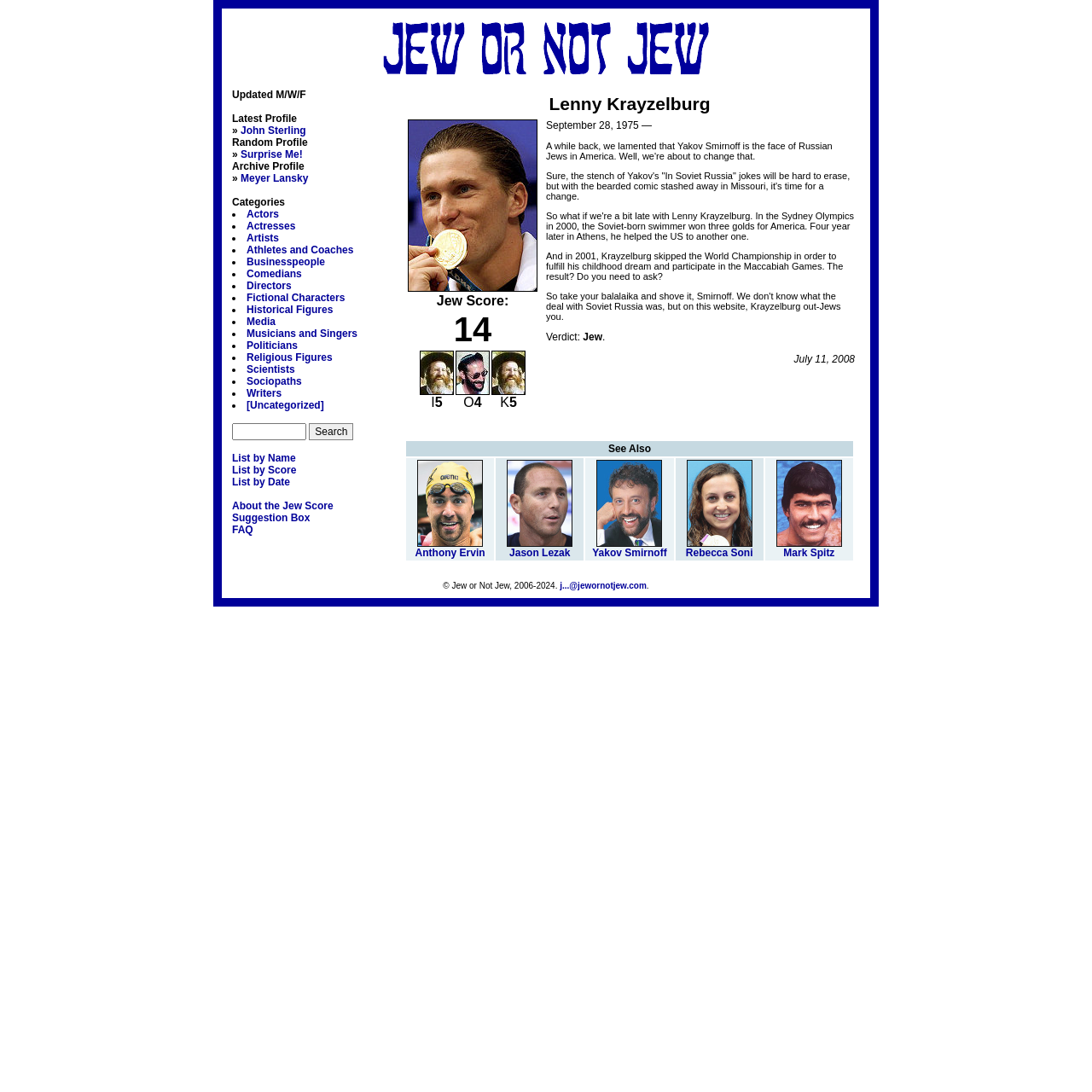Identify the bounding box coordinates for the element you need to click to achieve the following task: "View the FAQ". The coordinates must be four float values ranging from 0 to 1, formatted as [left, top, right, bottom].

[0.212, 0.48, 0.232, 0.491]